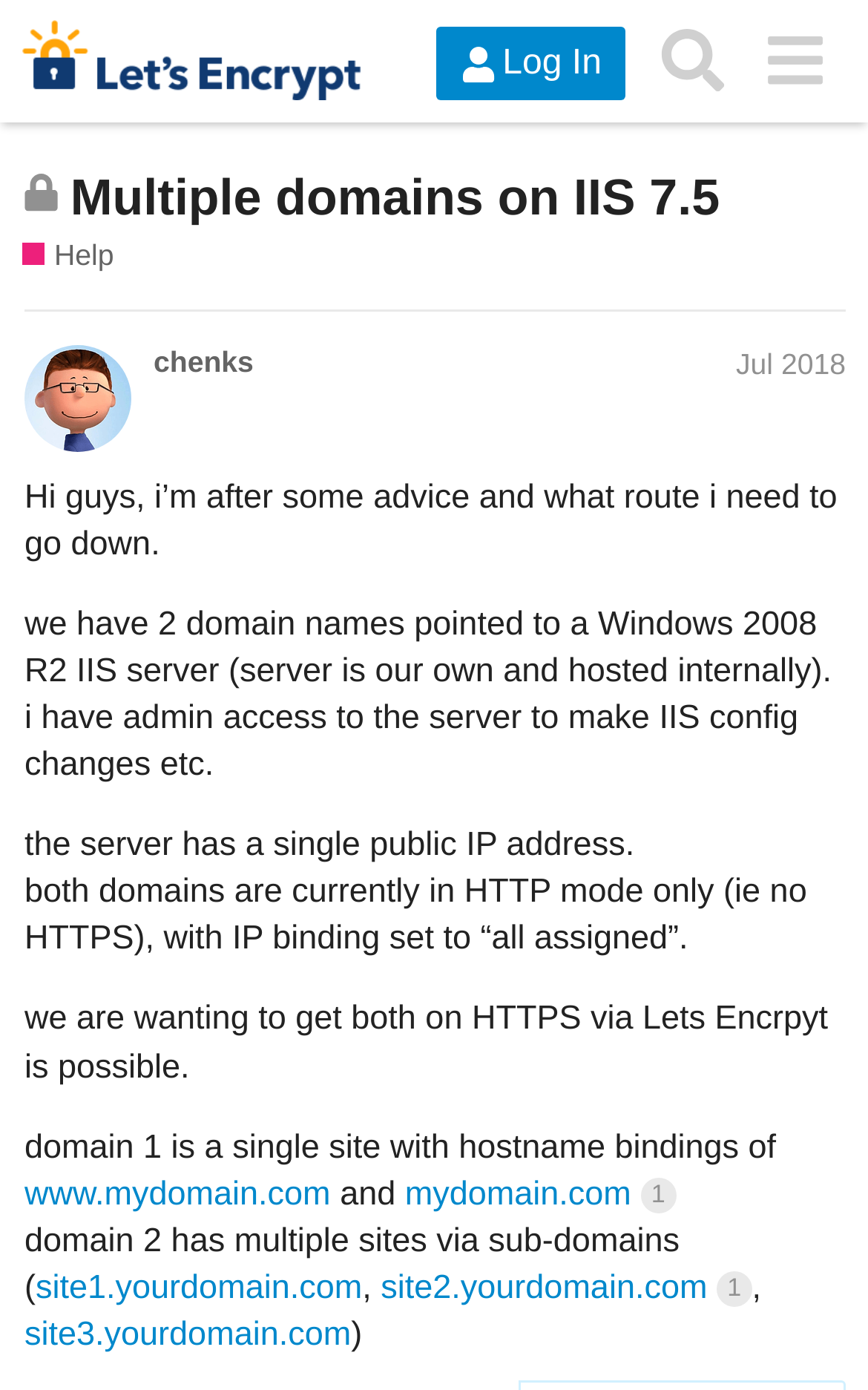Provide the bounding box coordinates of the section that needs to be clicked to accomplish the following instruction: "Read the post by chenks."

[0.028, 0.345, 0.965, 0.406]